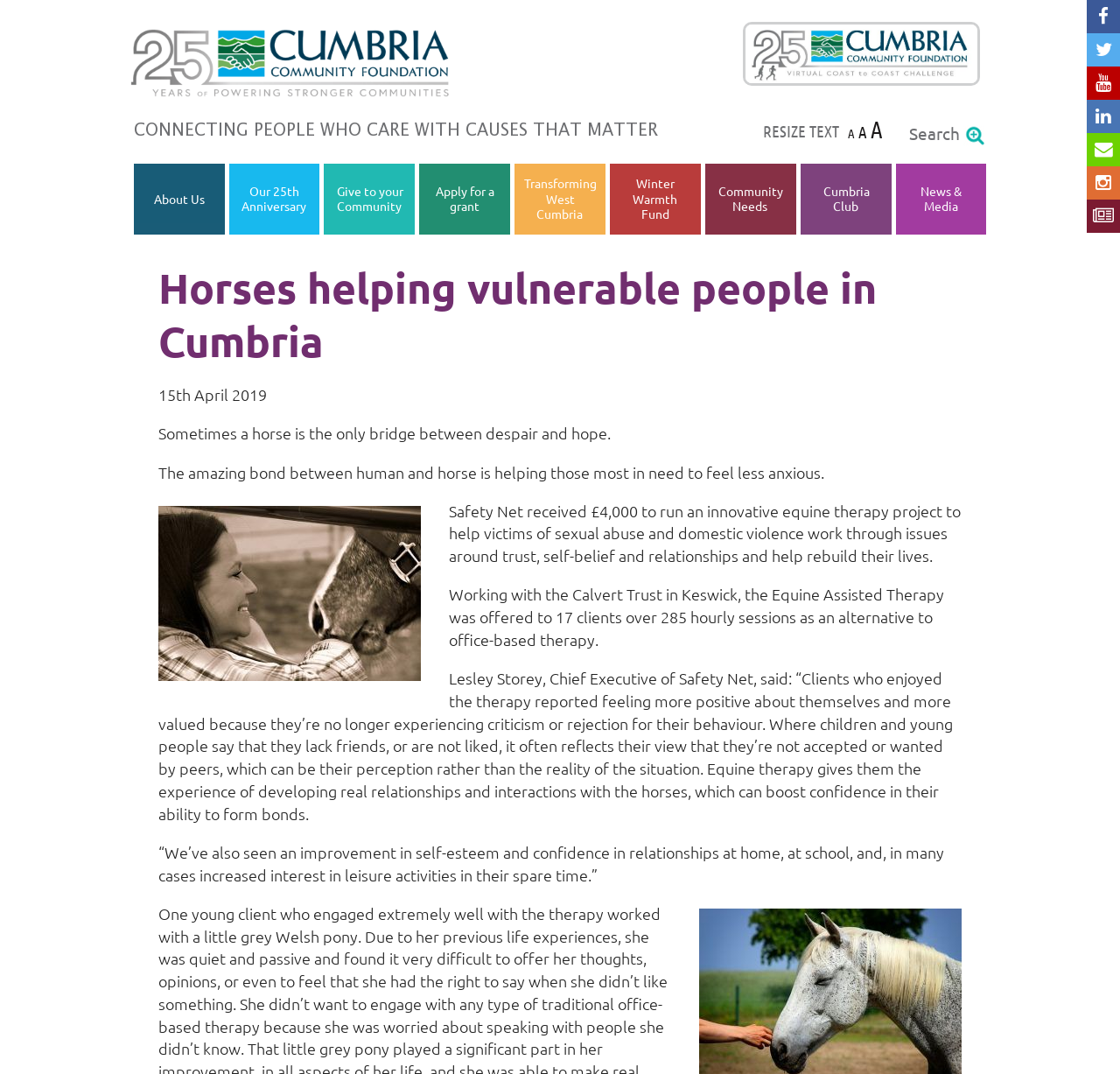Could you indicate the bounding box coordinates of the region to click in order to complete this instruction: "Check out the 'Cumbria Community Foundation' image".

[0.109, 0.0, 0.407, 0.105]